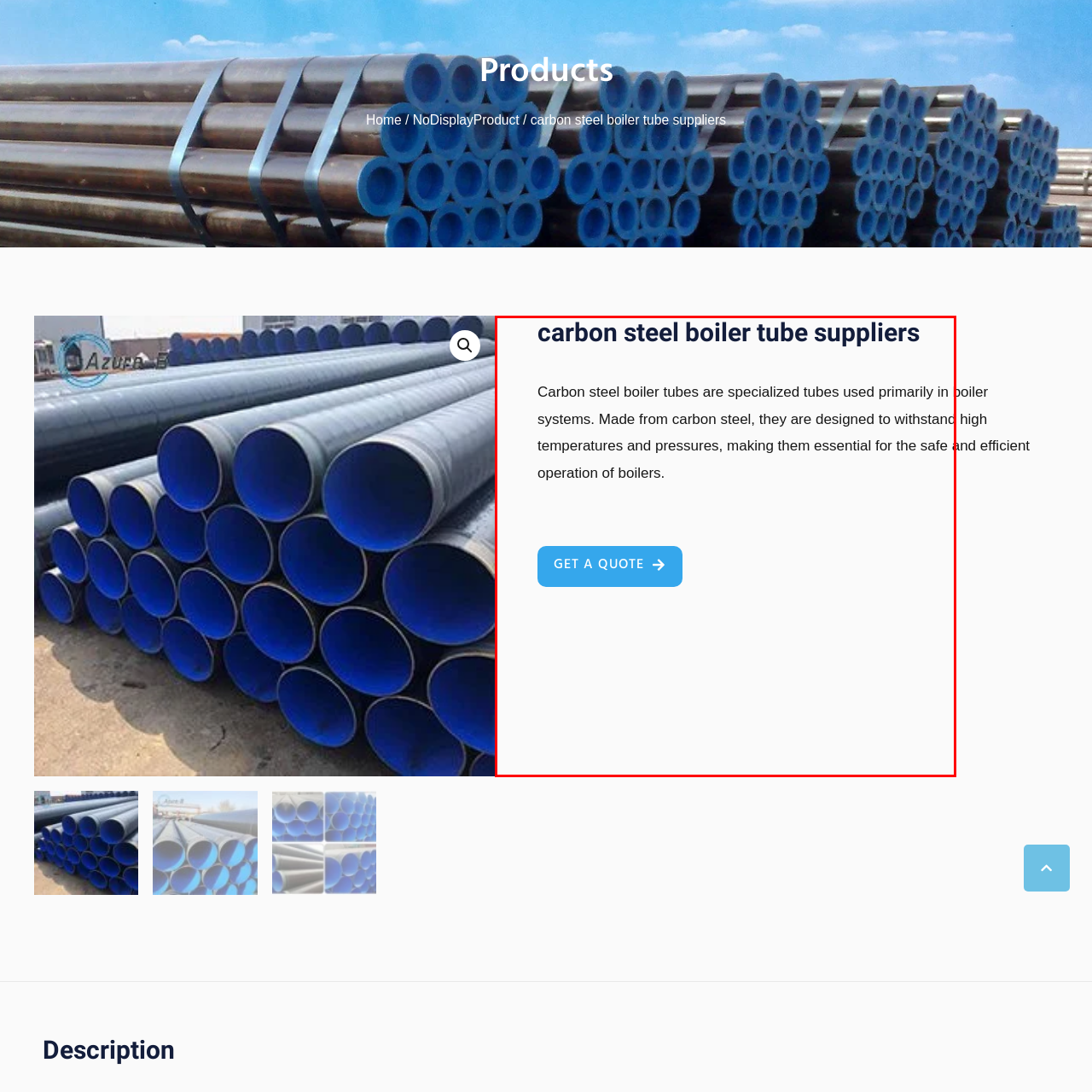What is the purpose of the 'Get a Quote' button?
Refer to the image highlighted by the red box and give a one-word or short-phrase answer reflecting what you see.

to request pricing or more information